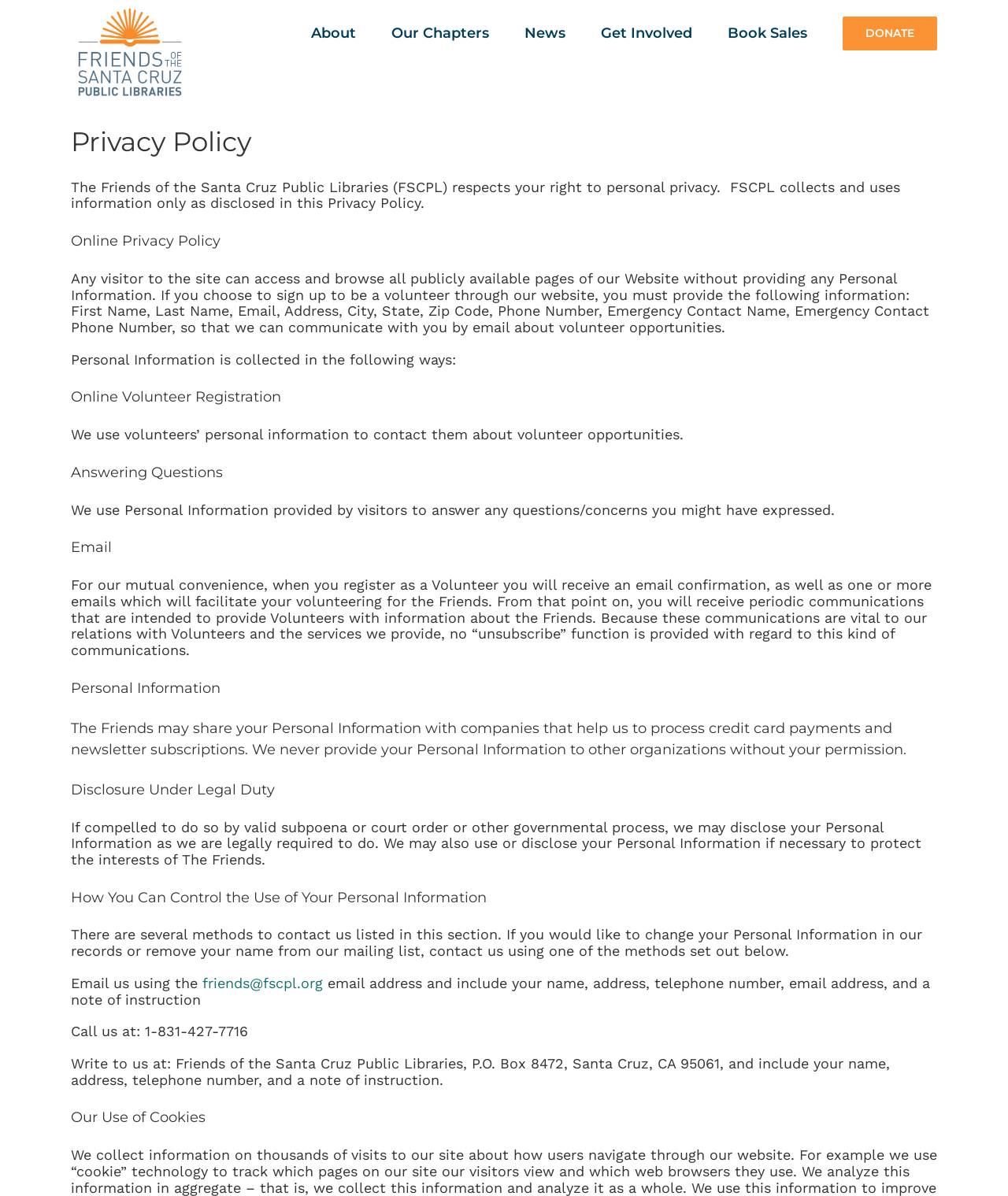What is the name of the organization?
Examine the webpage screenshot and provide an in-depth answer to the question.

The name of the organization can be found in the logo at the top left corner of the webpage, which is a link with the text 'Friends of the Santa Cruz Public Libraries Logo'. This logo is also mentioned in the navigation menu as 'Friends of the Santa Cruz Public Libraries'.